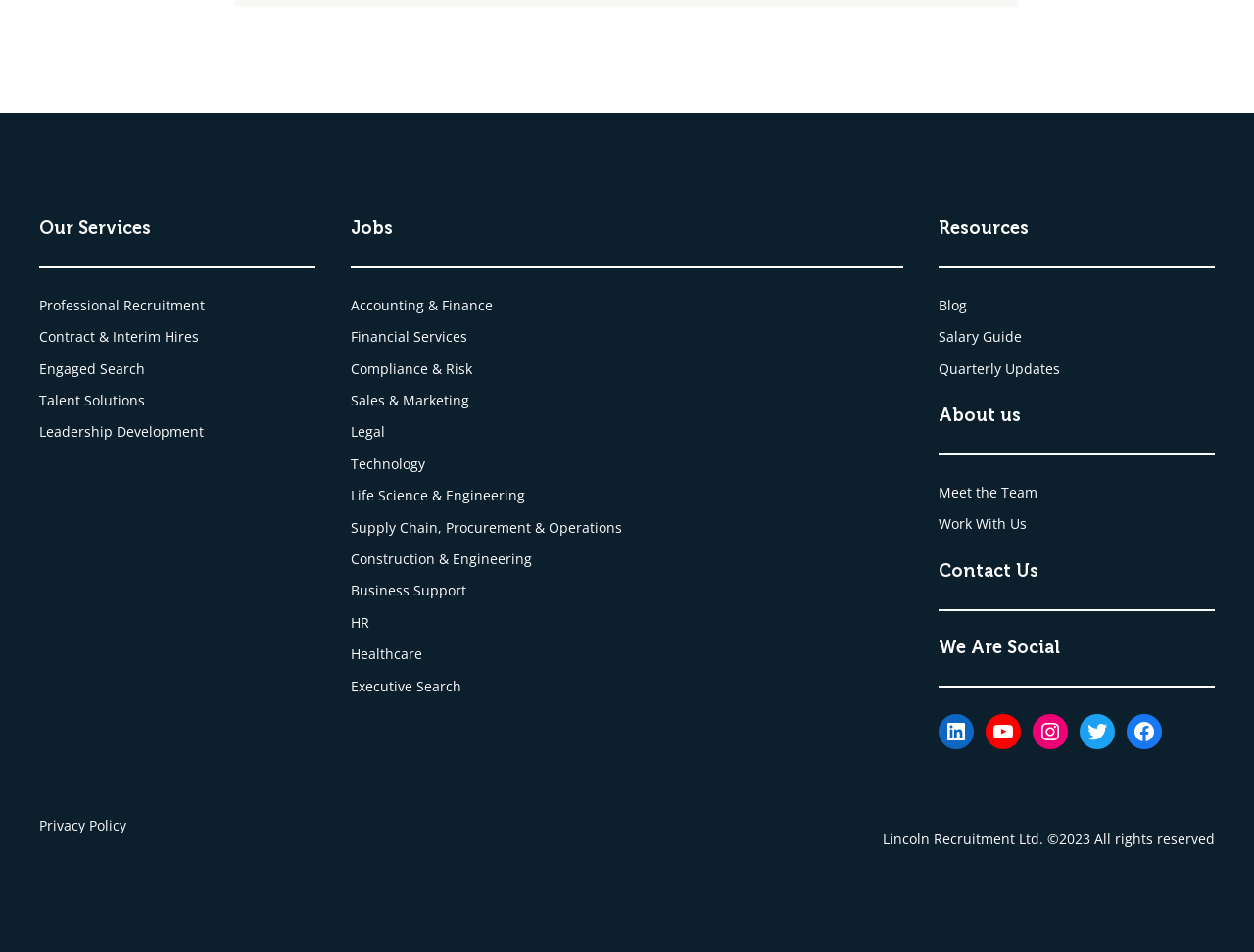Provide a one-word or short-phrase answer to the question:
How can I contact the company?

Through Contact Us page